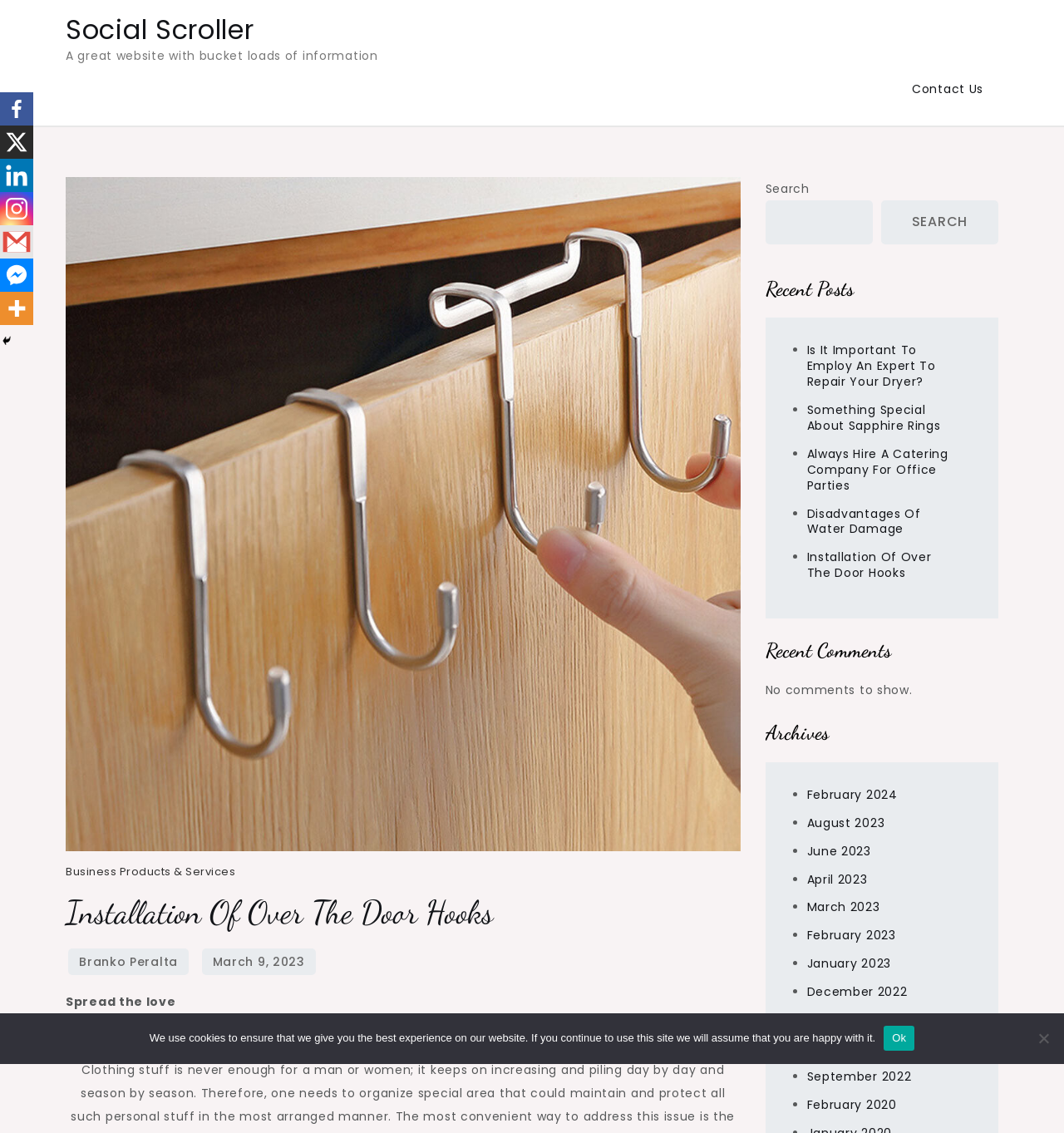Please determine the bounding box coordinates for the UI element described as: "Something Special About Sapphire Rings".

[0.758, 0.354, 0.884, 0.383]